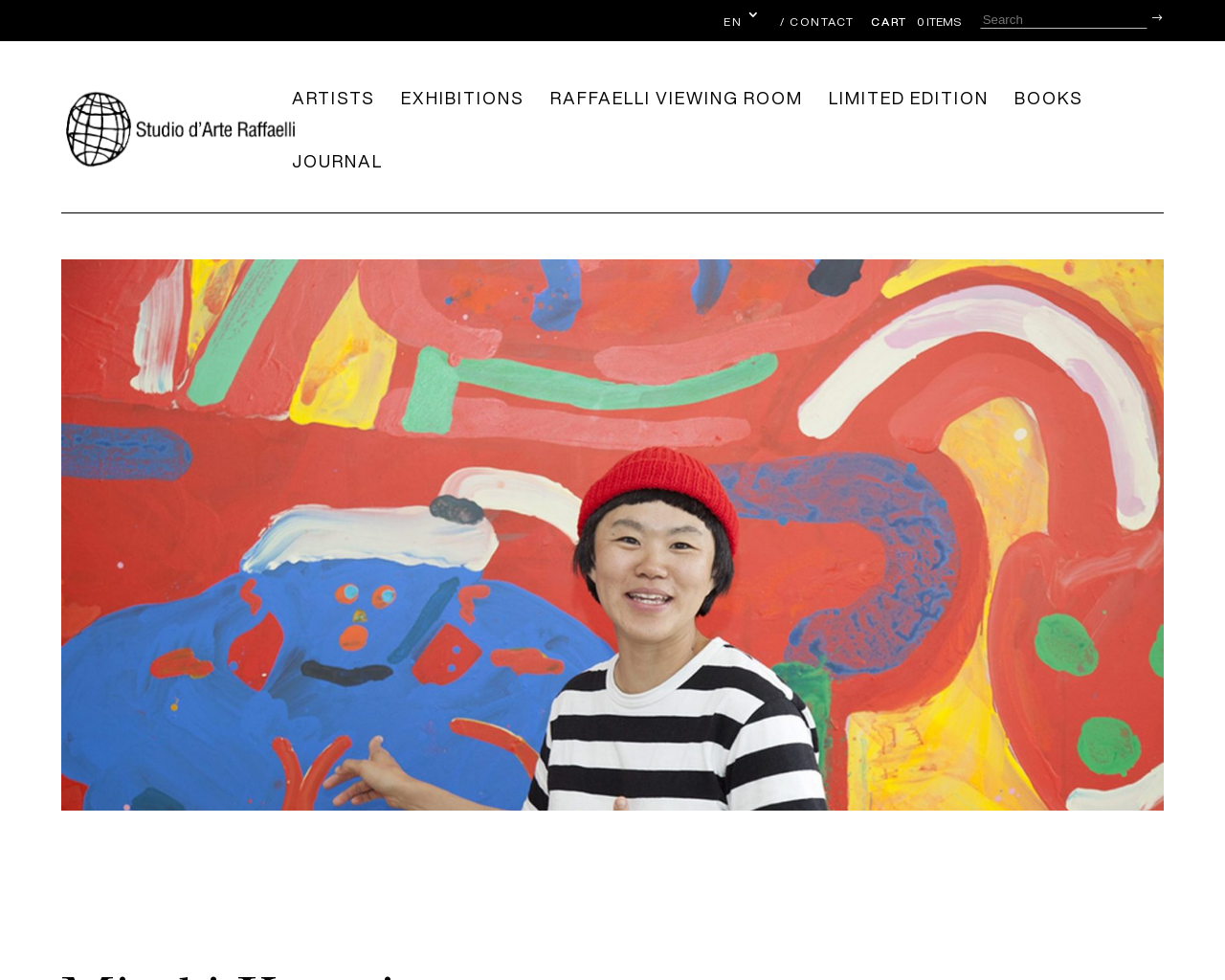Provide the bounding box for the UI element matching this description: "EXHIBITIONS".

[0.327, 0.093, 0.428, 0.152]